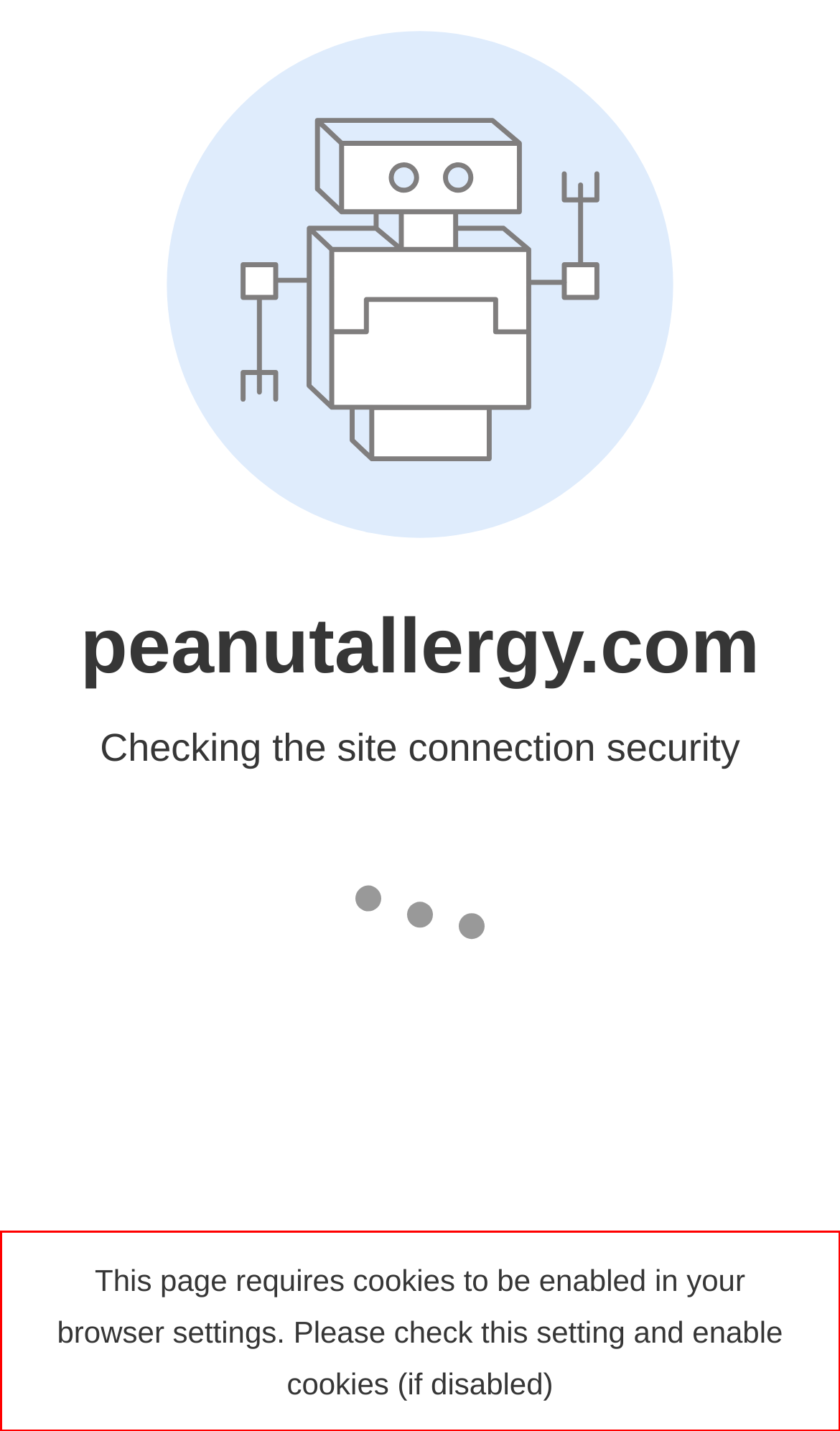Within the screenshot of the webpage, locate the red bounding box and use OCR to identify and provide the text content inside it.

This page requires cookies to be enabled in your browser settings. Please check this setting and enable cookies (if disabled)